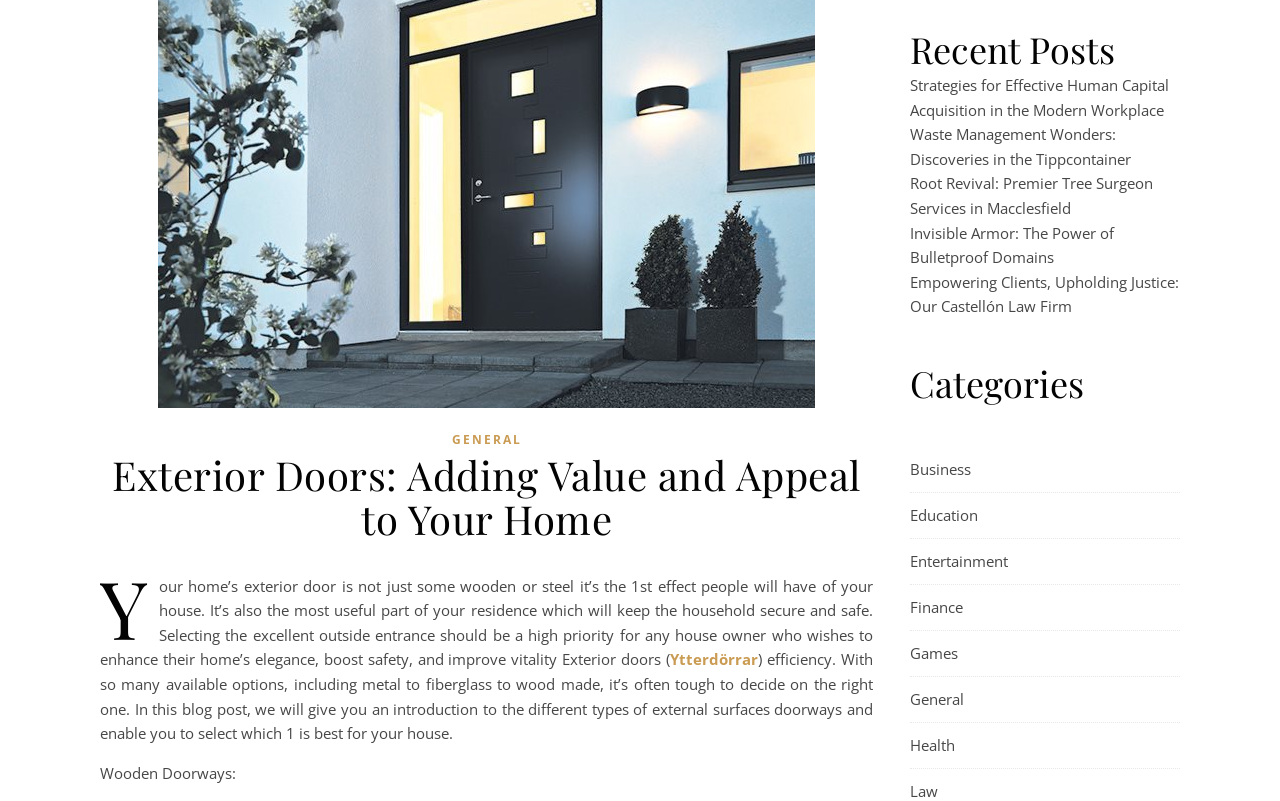Can you find the bounding box coordinates for the UI element given this description: "Education"? Provide the coordinates as four float numbers between 0 and 1: [left, top, right, bottom].

[0.711, 0.615, 0.764, 0.672]